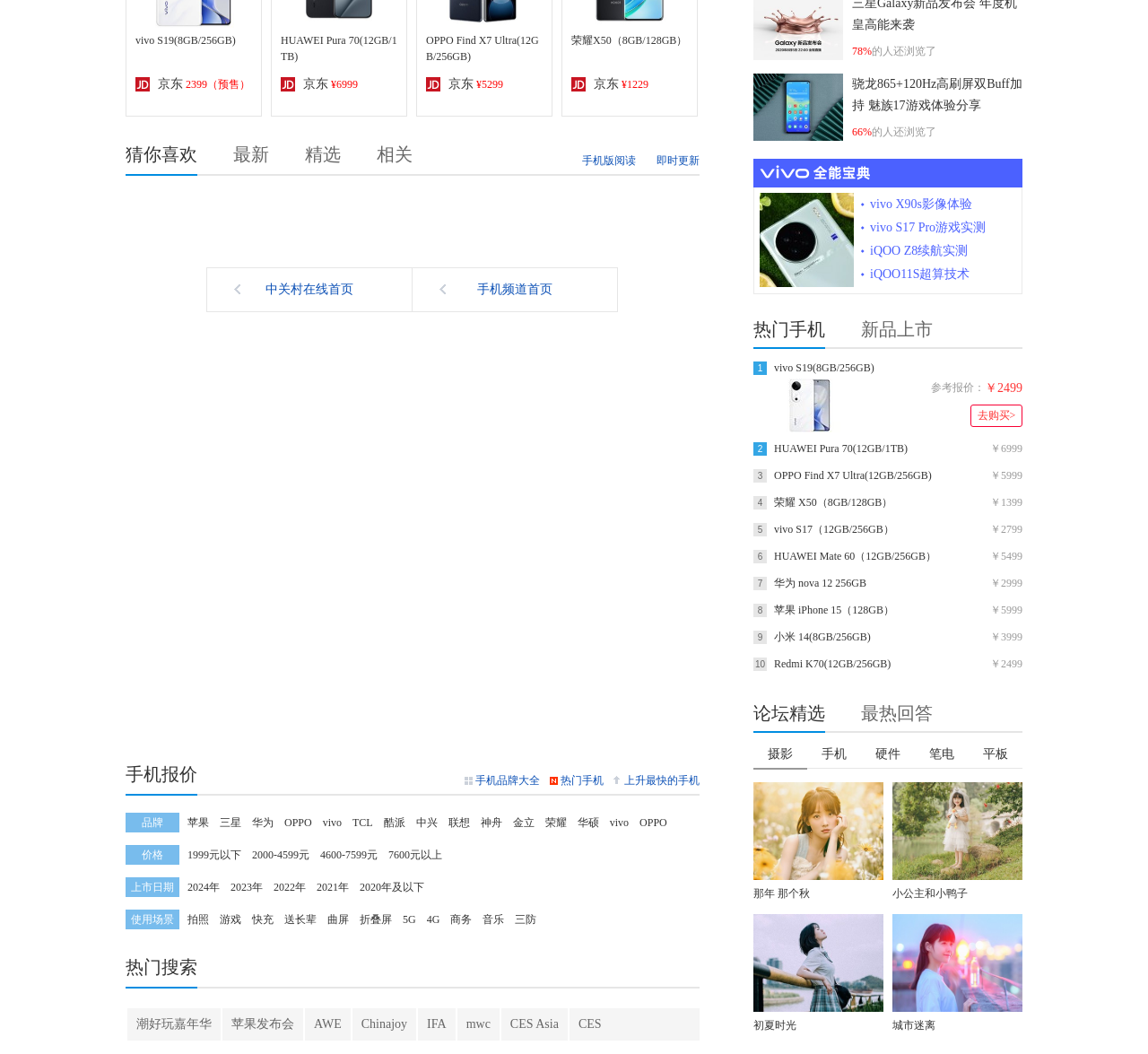Identify the bounding box of the HTML element described here: "联想". Provide the coordinates as four float numbers between 0 and 1: [left, top, right, bottom].

[0.39, 0.771, 0.409, 0.79]